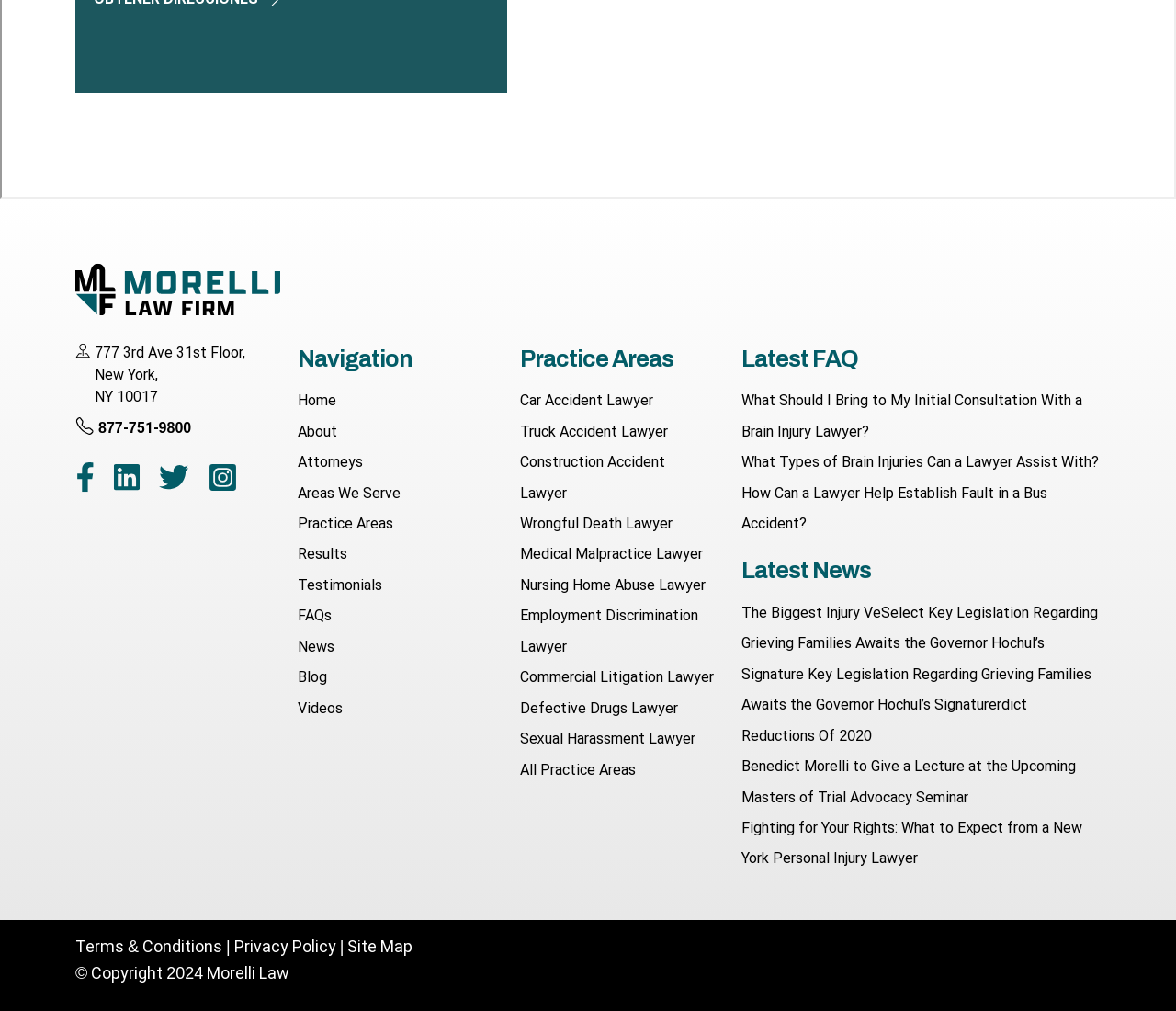Find the bounding box coordinates for the element that must be clicked to complete the instruction: "Call the phone number 877-751-9800". The coordinates should be four float numbers between 0 and 1, indicated as [left, top, right, bottom].

[0.064, 0.413, 0.23, 0.434]